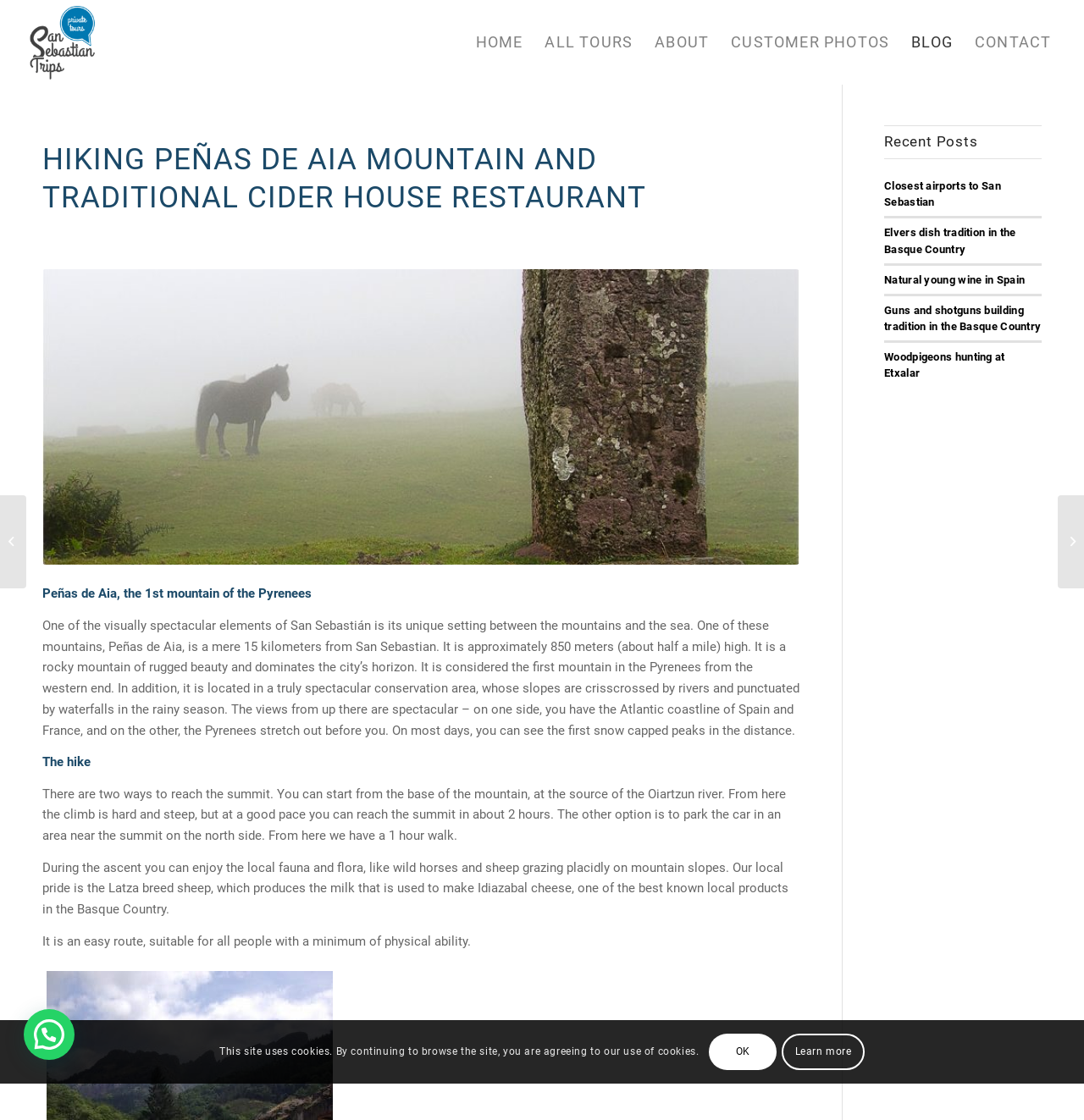What is the name of the river at the base of the mountain?
By examining the image, provide a one-word or phrase answer.

Oiartzun river